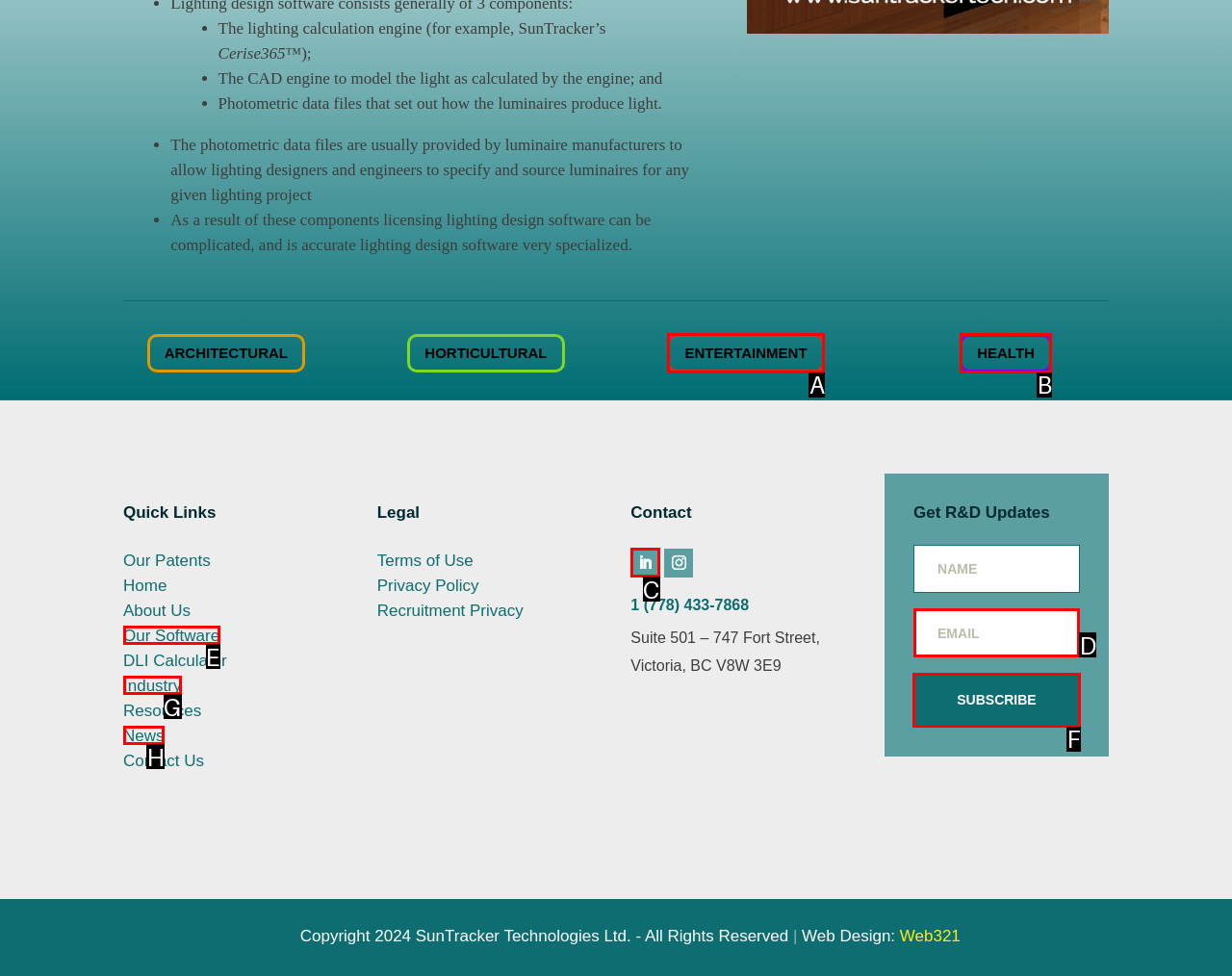Choose the UI element to click on to achieve this task: Subscribe to R&D Updates. Reply with the letter representing the selected element.

F